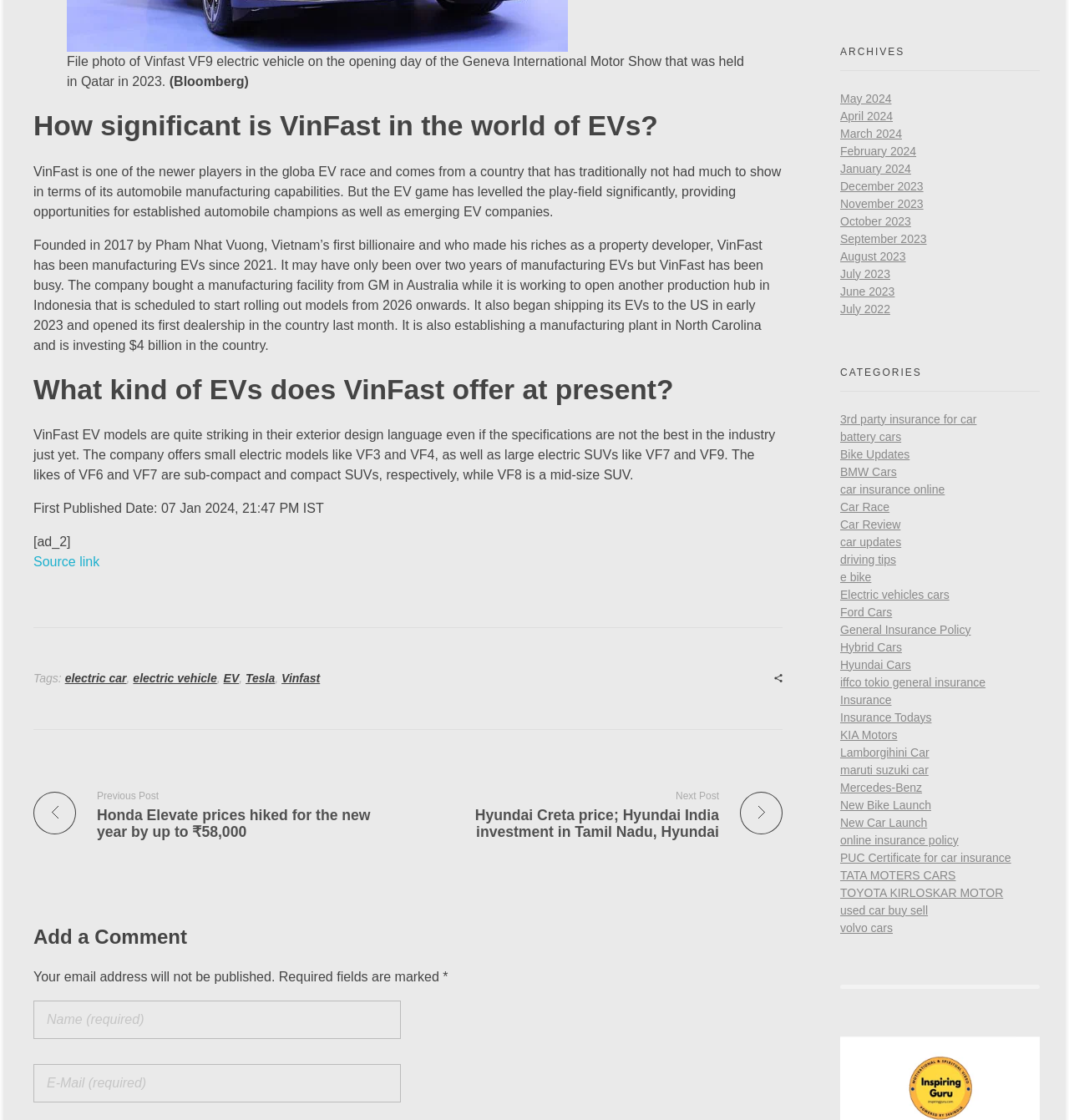What is the type of vehicles that VinFast offers?
Refer to the image and answer the question using a single word or phrase.

Electric vehicles